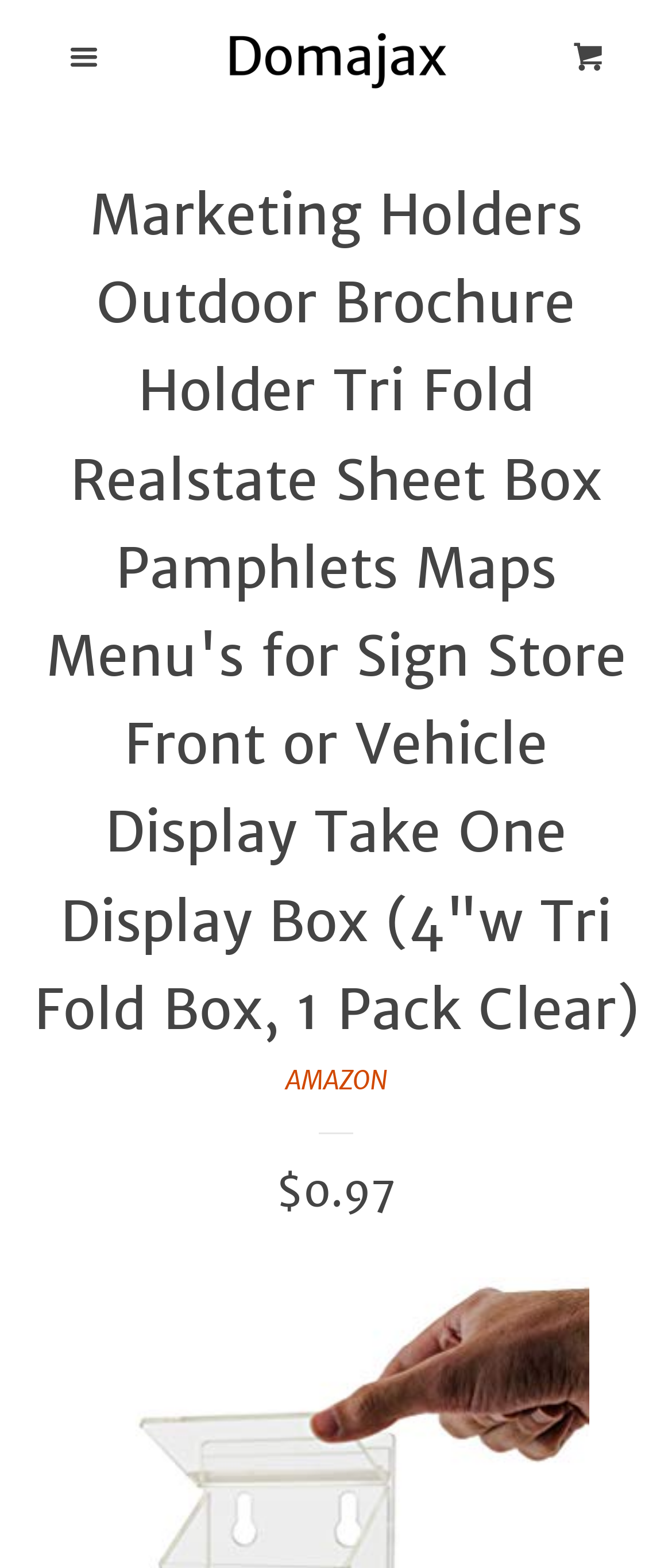Specify the bounding box coordinates of the area that needs to be clicked to achieve the following instruction: "Go to the FAQ page".

[0.0, 0.234, 0.641, 0.3]